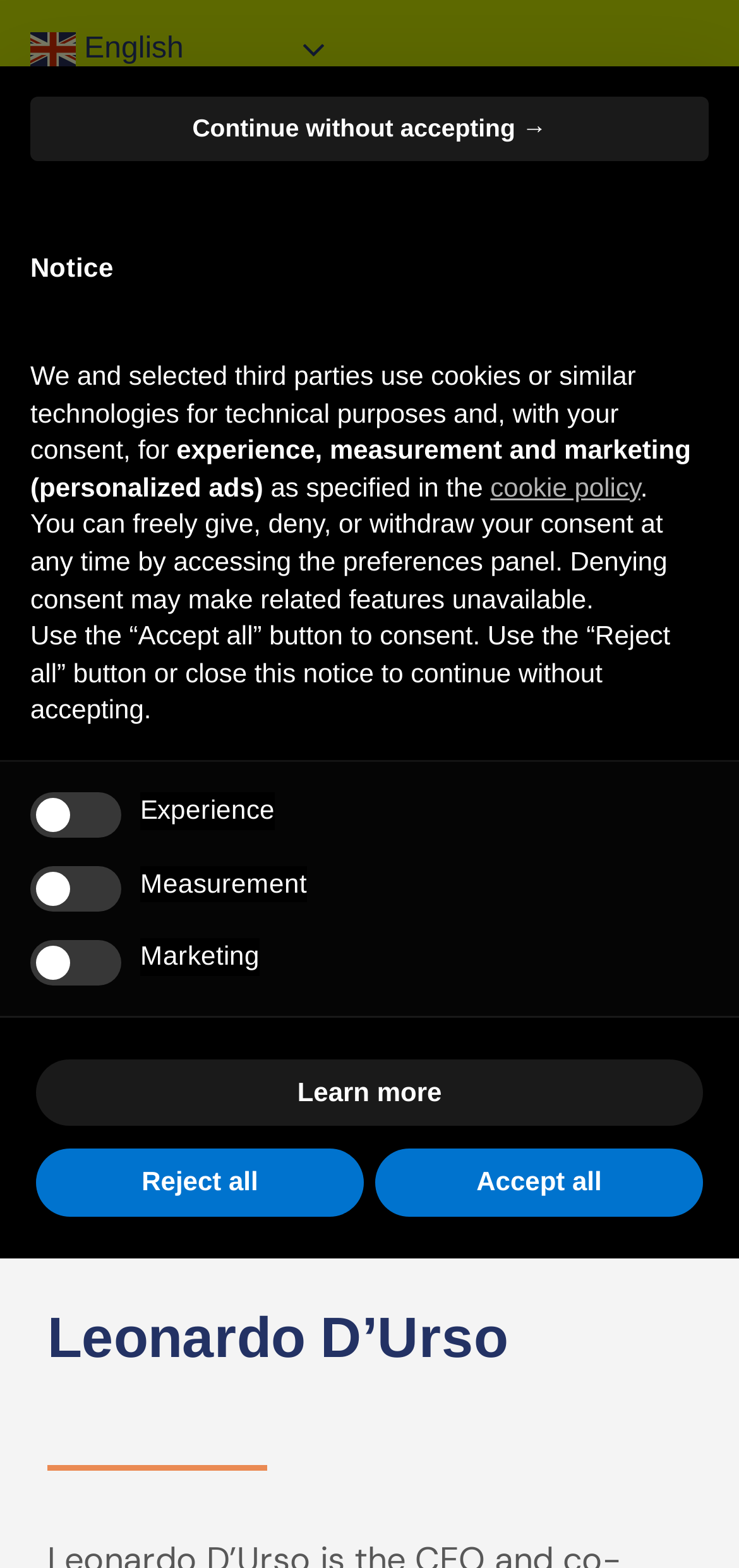Specify the bounding box coordinates of the element's area that should be clicked to execute the given instruction: "Click the Learn more button". The coordinates should be four float numbers between 0 and 1, i.e., [left, top, right, bottom].

[0.049, 0.675, 0.951, 0.718]